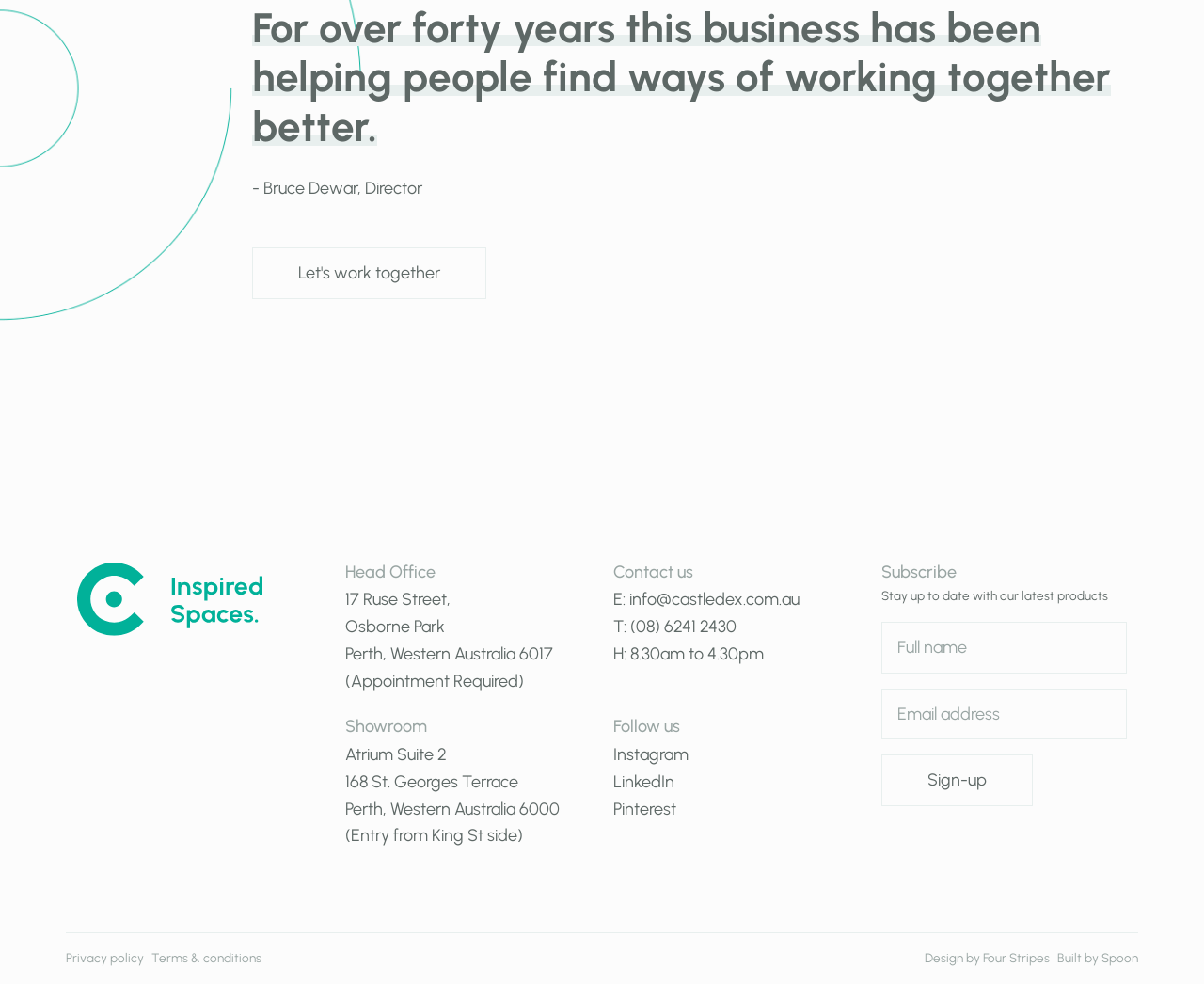What is required to subscribe to the company's updates?
Based on the visual information, provide a detailed and comprehensive answer.

To subscribe to the company's updates, users need to provide their full name and email address in the required fields, which are part of the 'Subscribe' section.